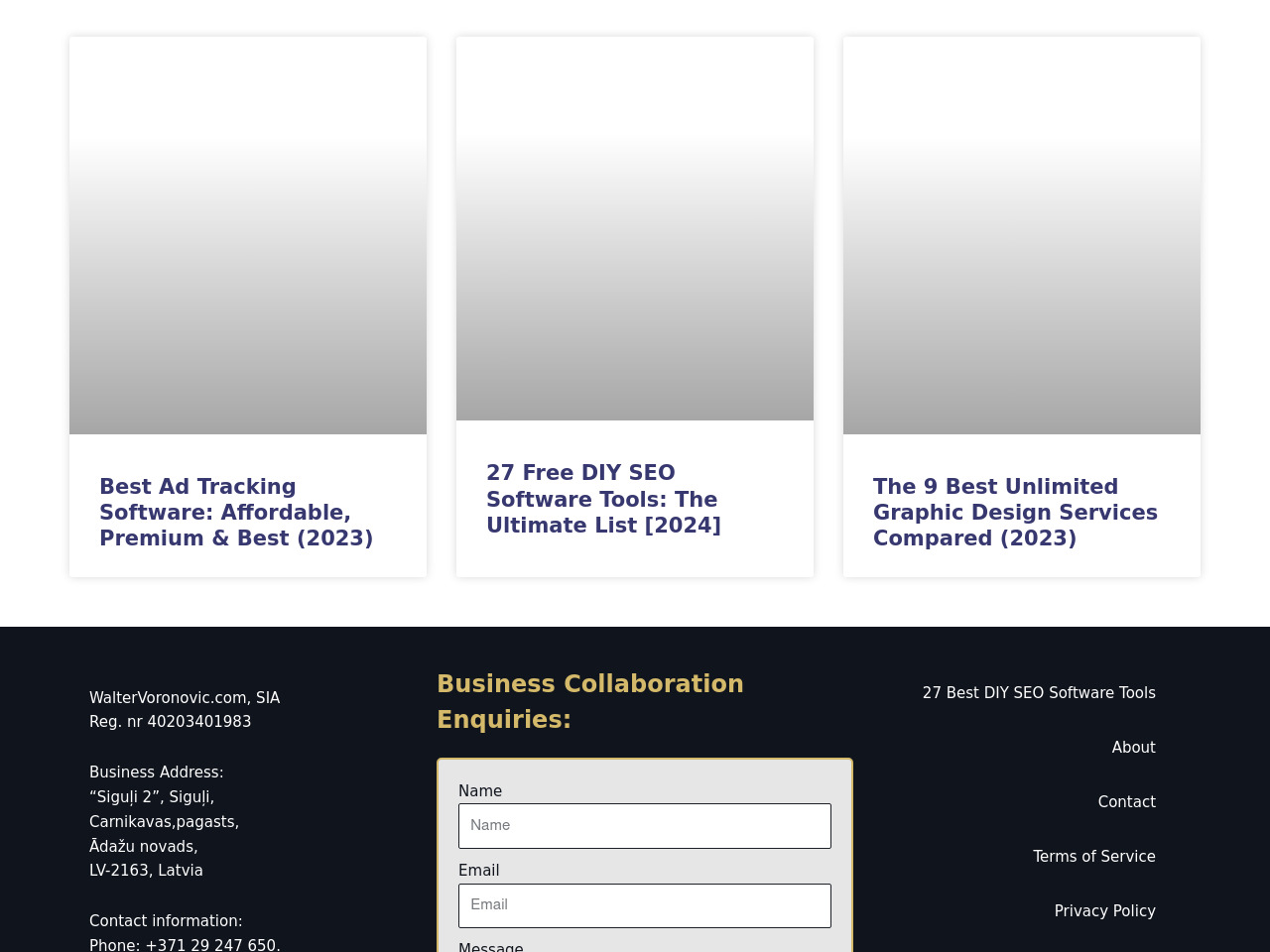How many articles are on the webpage?
Look at the screenshot and respond with a single word or phrase.

3